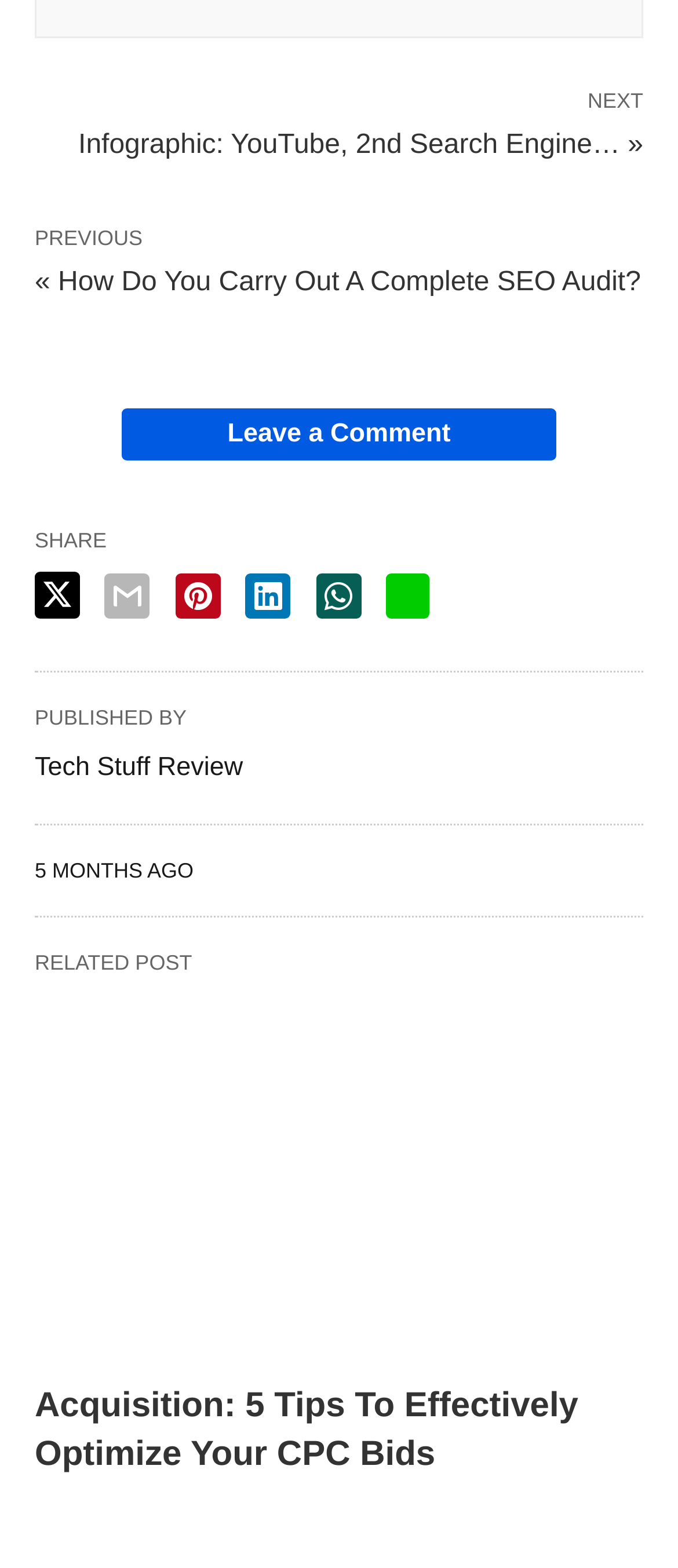How many related posts are shown?
Based on the image, provide a one-word or brief-phrase response.

2